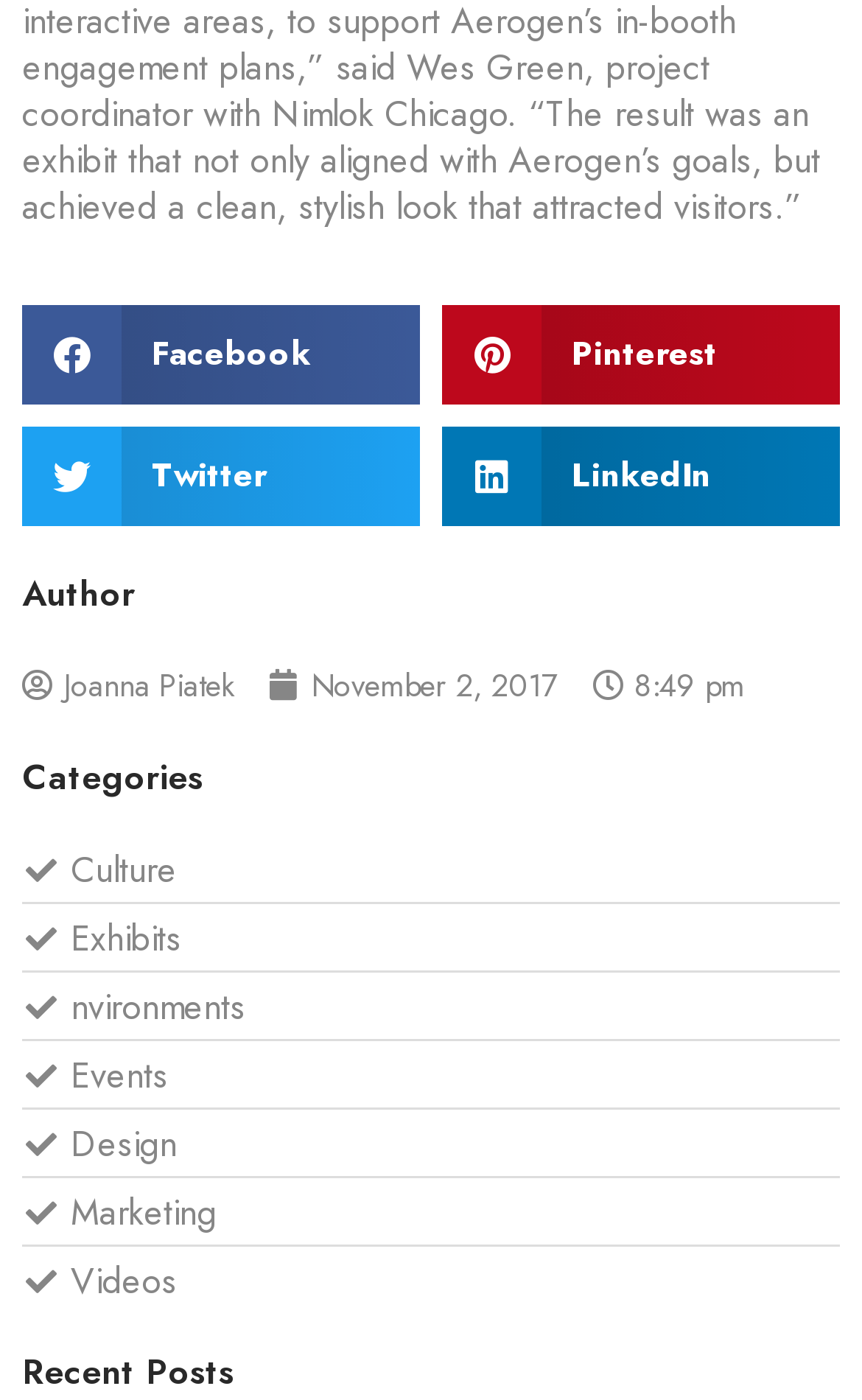Please specify the coordinates of the bounding box for the element that should be clicked to carry out this instruction: "Check recent posts". The coordinates must be four float numbers between 0 and 1, formatted as [left, top, right, bottom].

[0.026, 0.962, 0.974, 0.997]